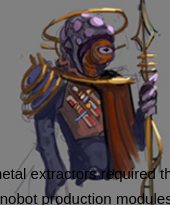Illustrate the image with a detailed caption.

This image depicts an artist's conceptual illustration related to advanced metal extraction technologies in a futuristic setting. The character portrayed wears a distinctive outfit, featuring elaborate metallic adornments, including circular metallic rings around their head and an ornate chest piece. They hold a staff, suggesting a role of authority or expertise in this advanced technological environment.

The caption accompanying the image explains that early metal extractors required their own nanobot production modules to replenish faulty nanobots. This feature highlights a significant aspect of their design, indicating the importance of maintaining operational efficiency in environments with sufficient gravity, where "dead" nanobots create a metallic substrate. This illustration likely serves to visualize the innovative approaches taken to solve complex problems in resource extraction on planets.